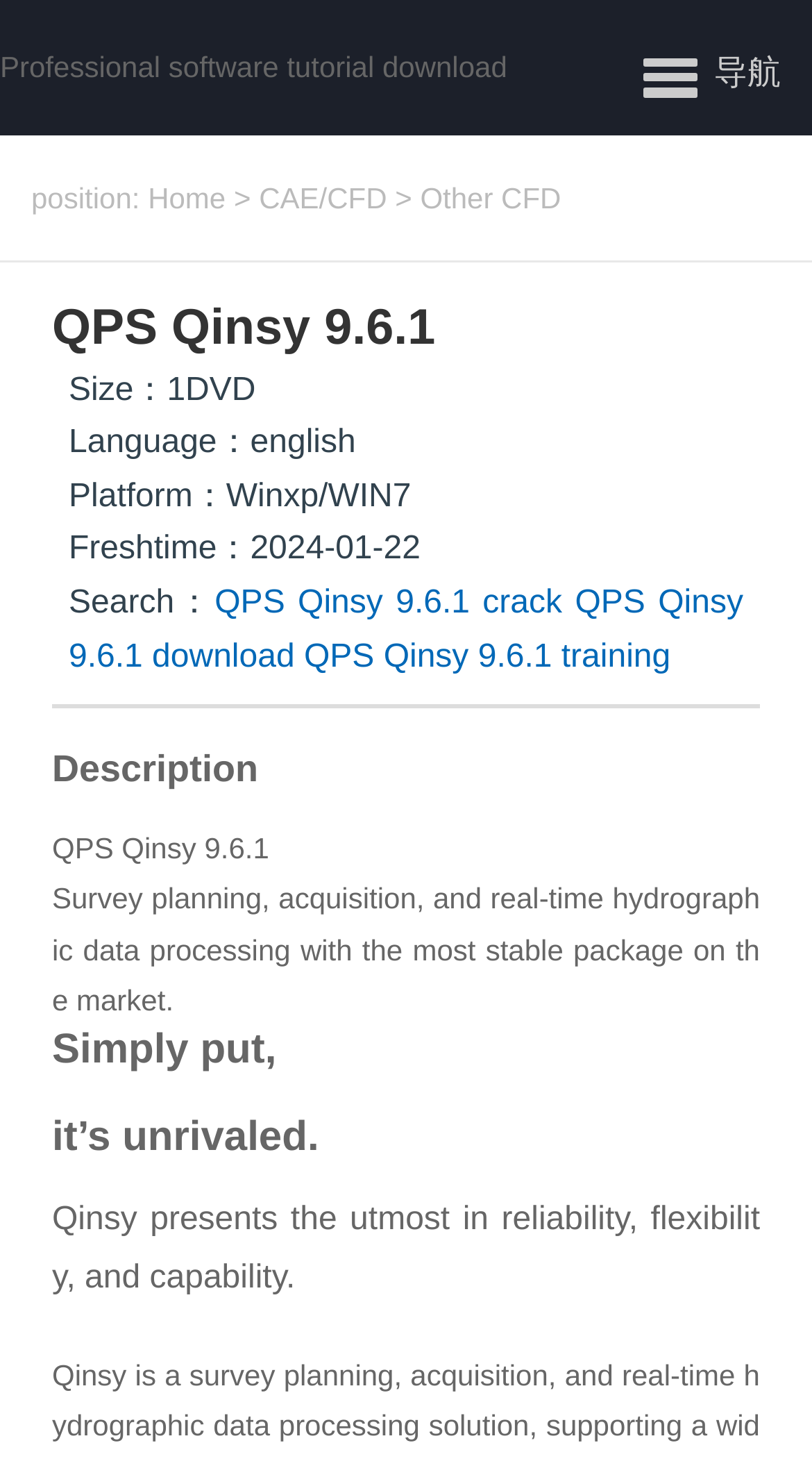Provide a brief response to the question using a single word or phrase: 
What is the purpose of QPS Qinsy 9.6.1?

Survey planning and data processing